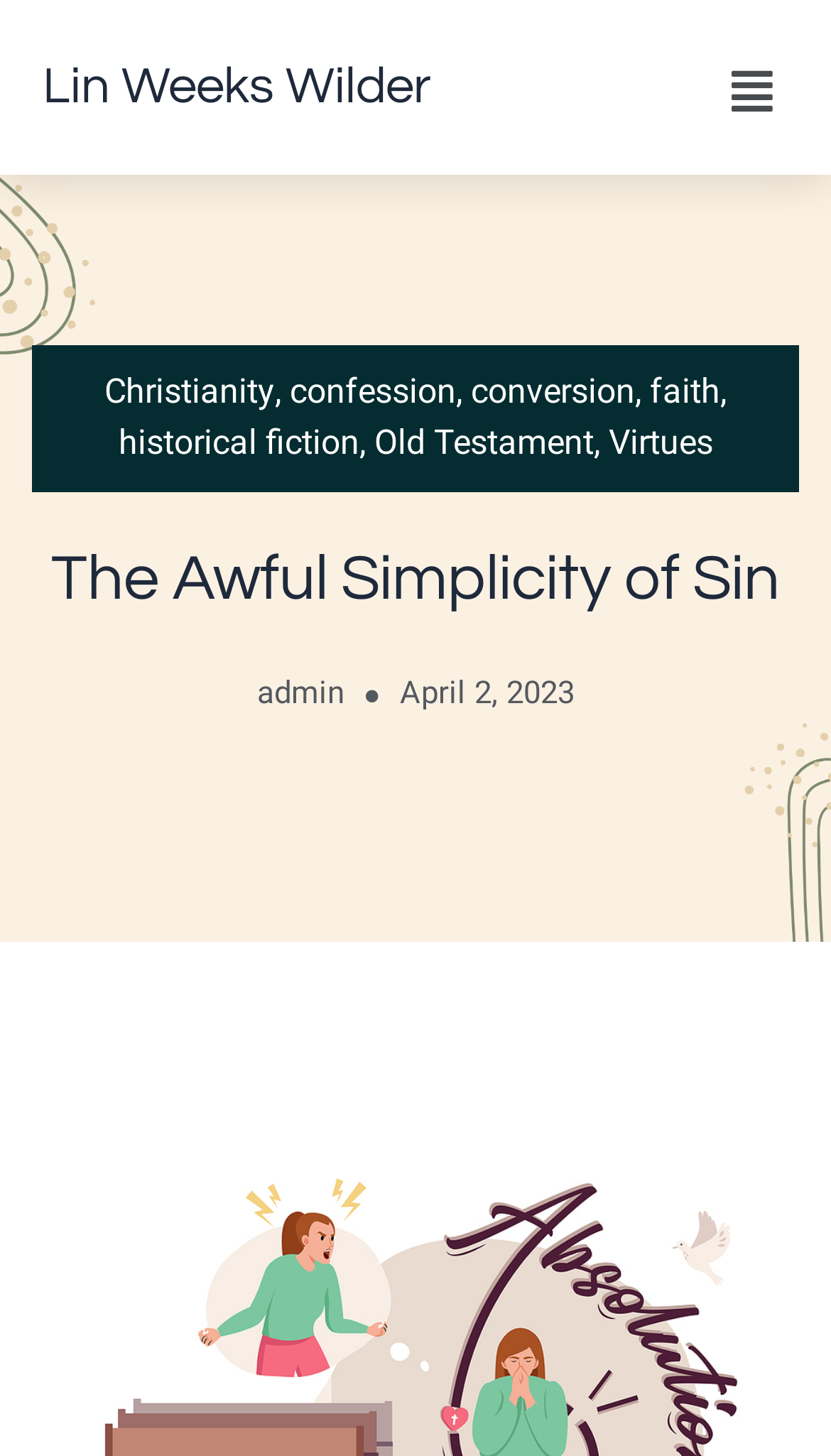What is the name of the article?
Your answer should be a single word or phrase derived from the screenshot.

The Awful Simplicity of Sin